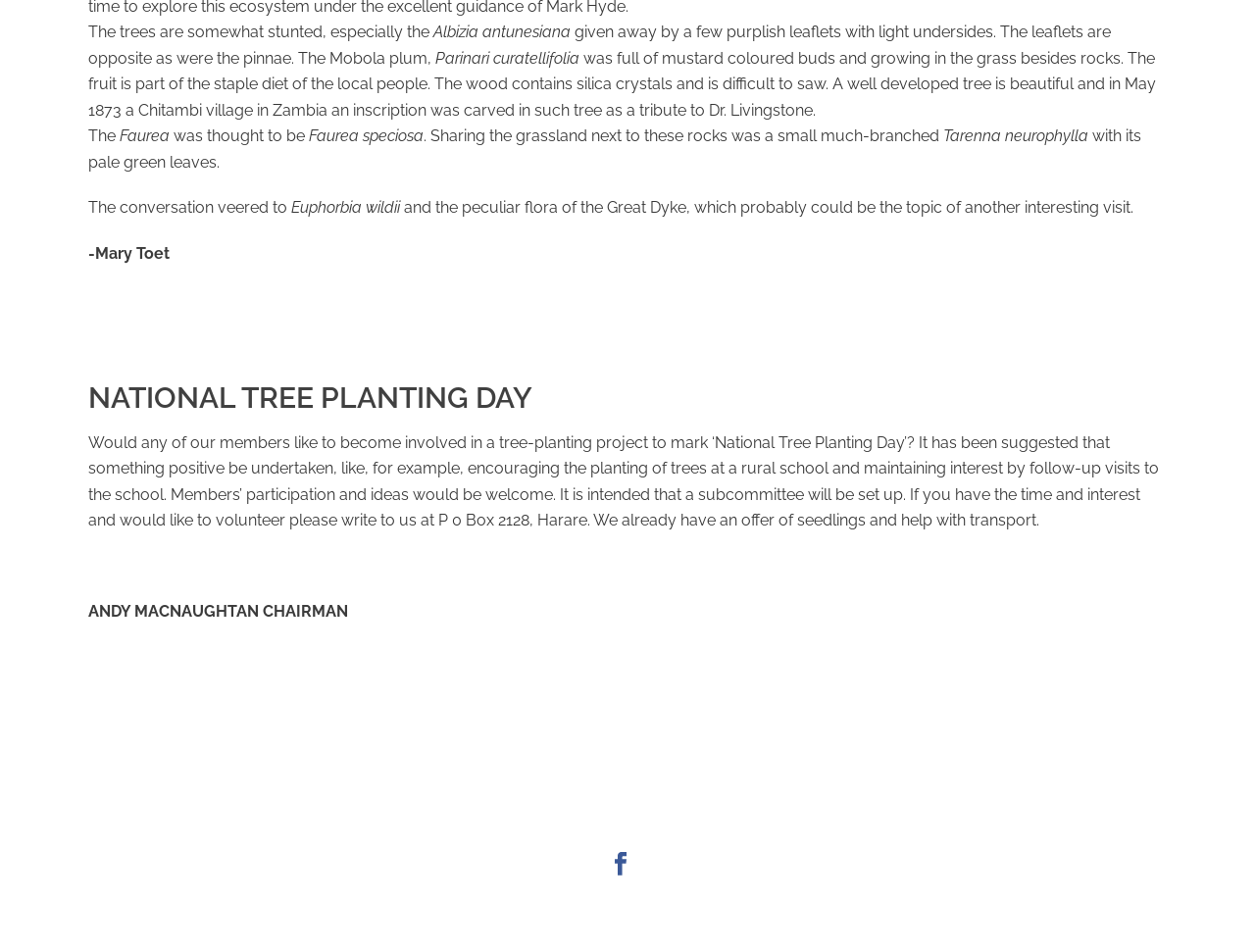From the image, can you give a detailed response to the question below:
What is the purpose of the tree-planting project?

I found this answer by reading the text that describes the purpose of the tree-planting project, which is to mark National Tree Planting Day and to do something positive, such as encouraging the planting of trees at a rural school.